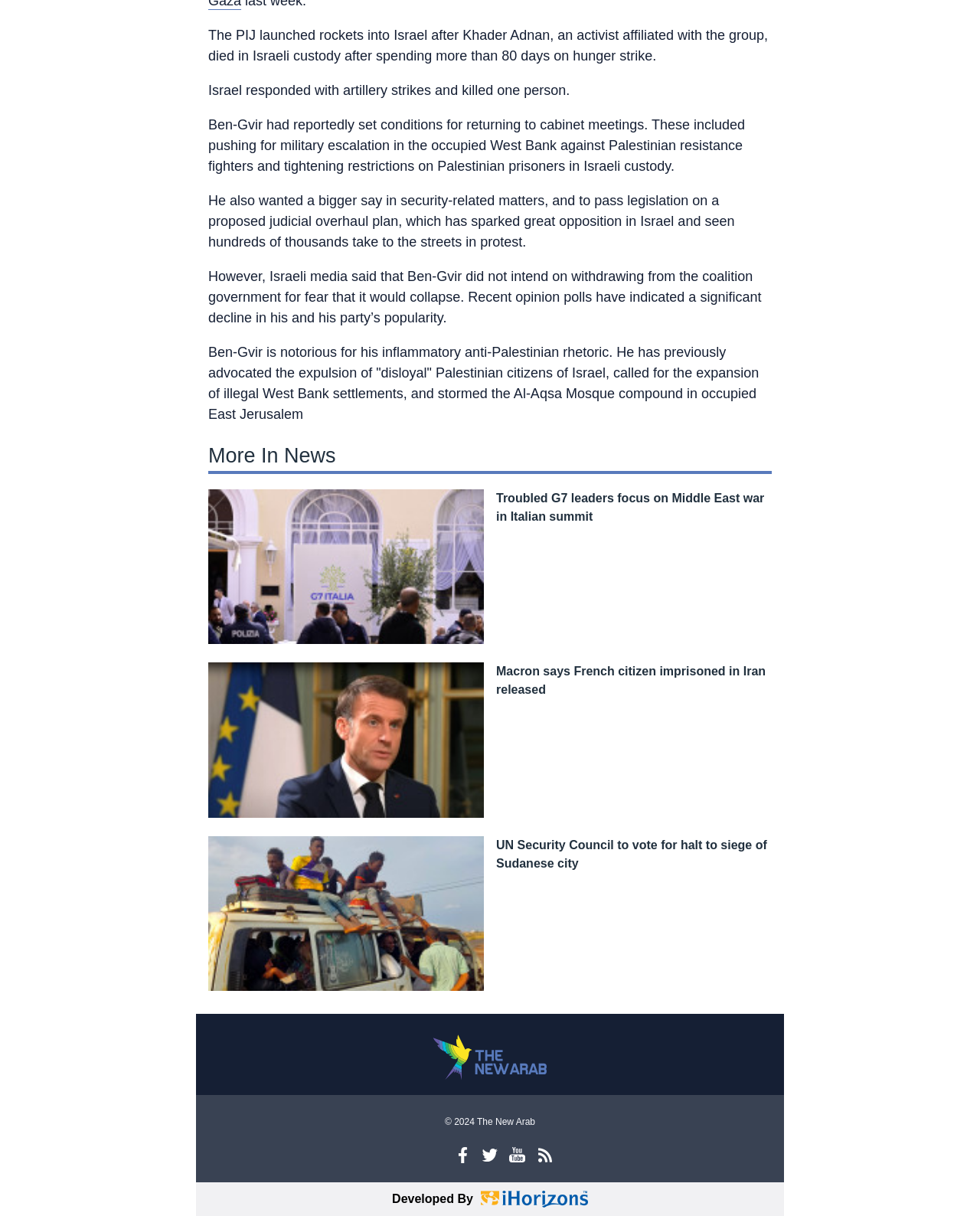What is the purpose of the 'More In News' section?
Please provide a detailed and thorough answer to the question.

The 'More In News' section appears to be a header that groups a set of news links together, suggesting that it is intended to provide readers with additional news articles or related content.